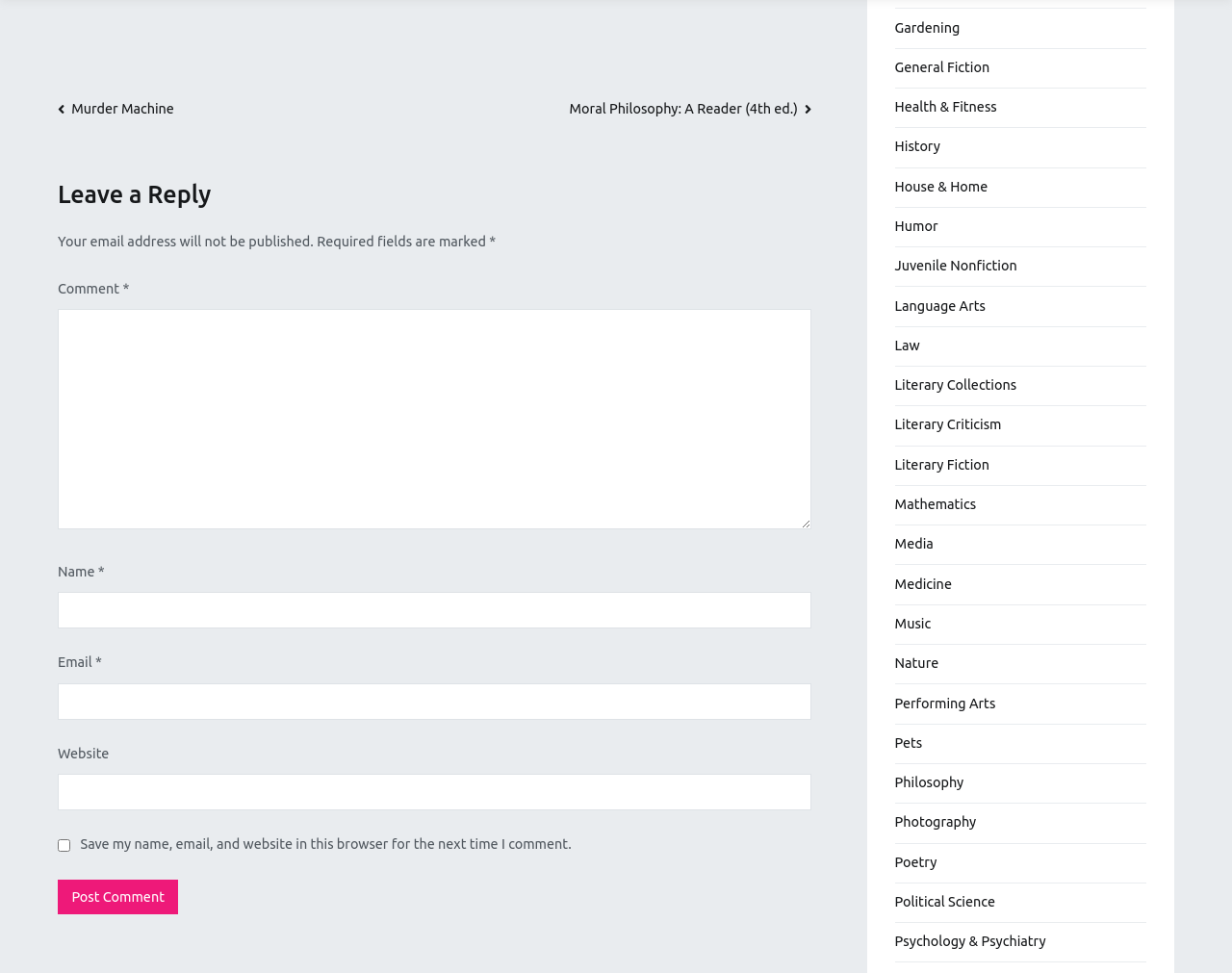Please find the bounding box coordinates of the element that needs to be clicked to perform the following instruction: "Enter your name in the 'Name' field". The bounding box coordinates should be four float numbers between 0 and 1, represented as [left, top, right, bottom].

[0.047, 0.609, 0.659, 0.646]